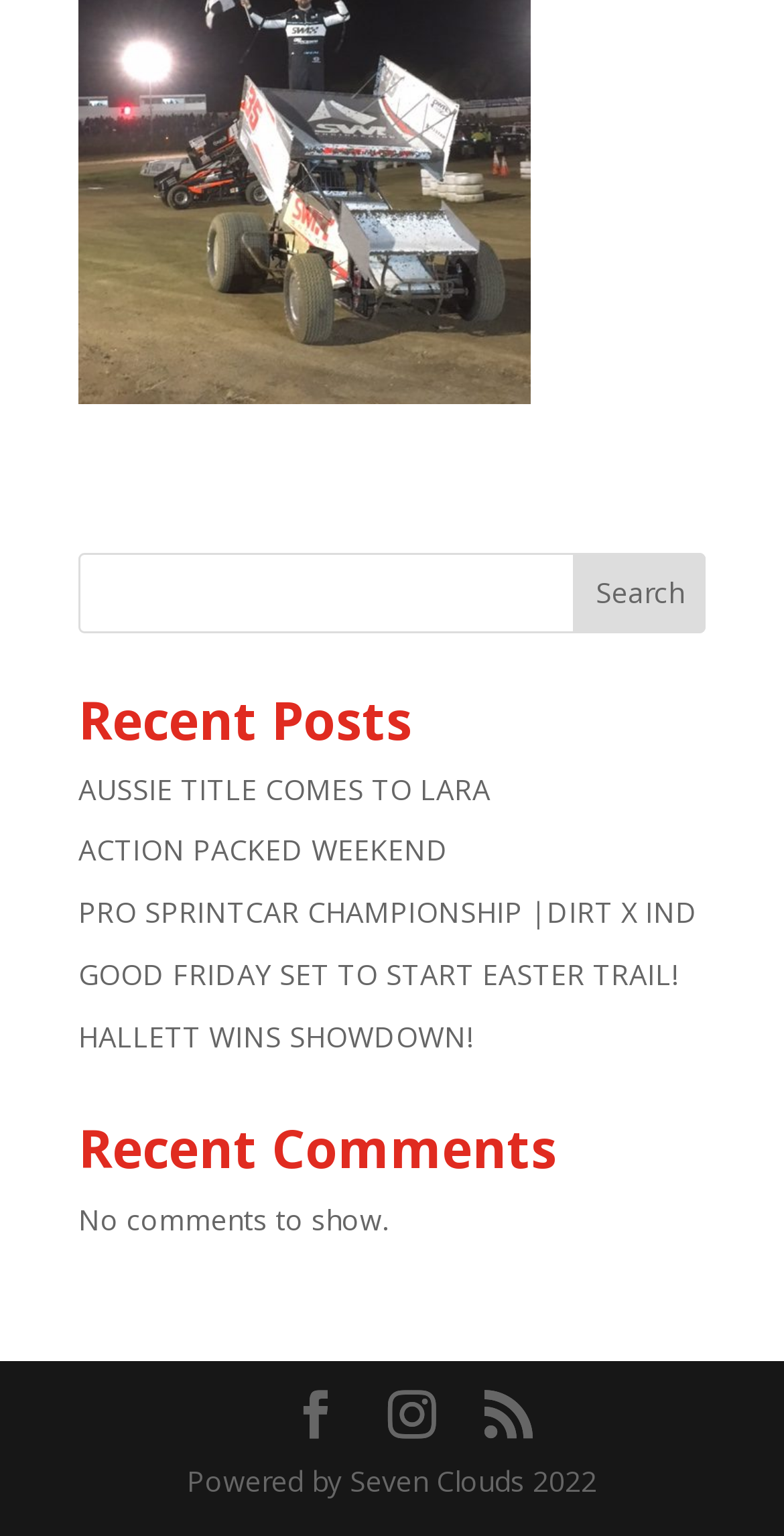Kindly provide the bounding box coordinates of the section you need to click on to fulfill the given instruction: "search for something".

[0.1, 0.359, 0.9, 0.412]